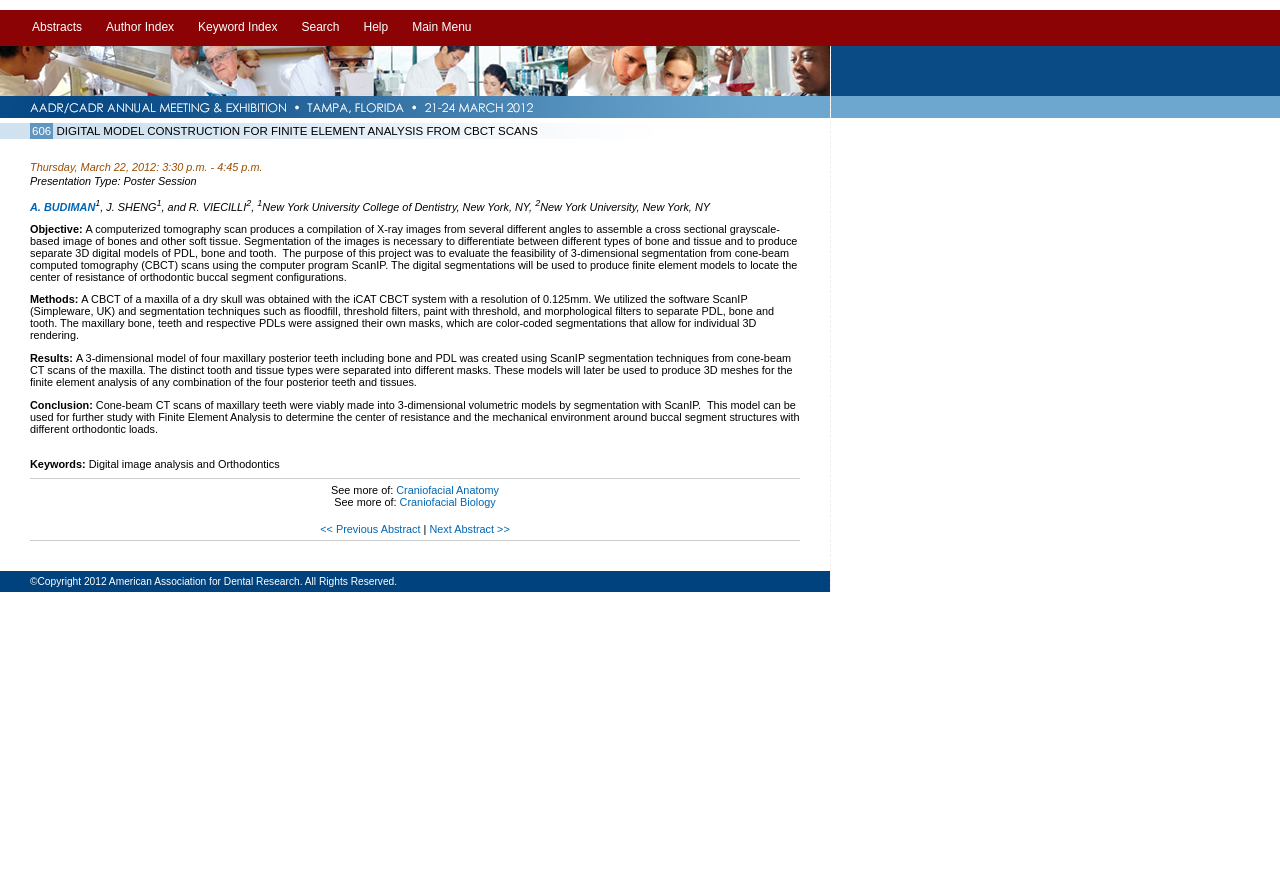What is the presentation type of this paper?
Please analyze the image and answer the question with as much detail as possible.

I found the answer by looking at the text 'Presentation Type: Poster Session' which is located below the title of the paper.